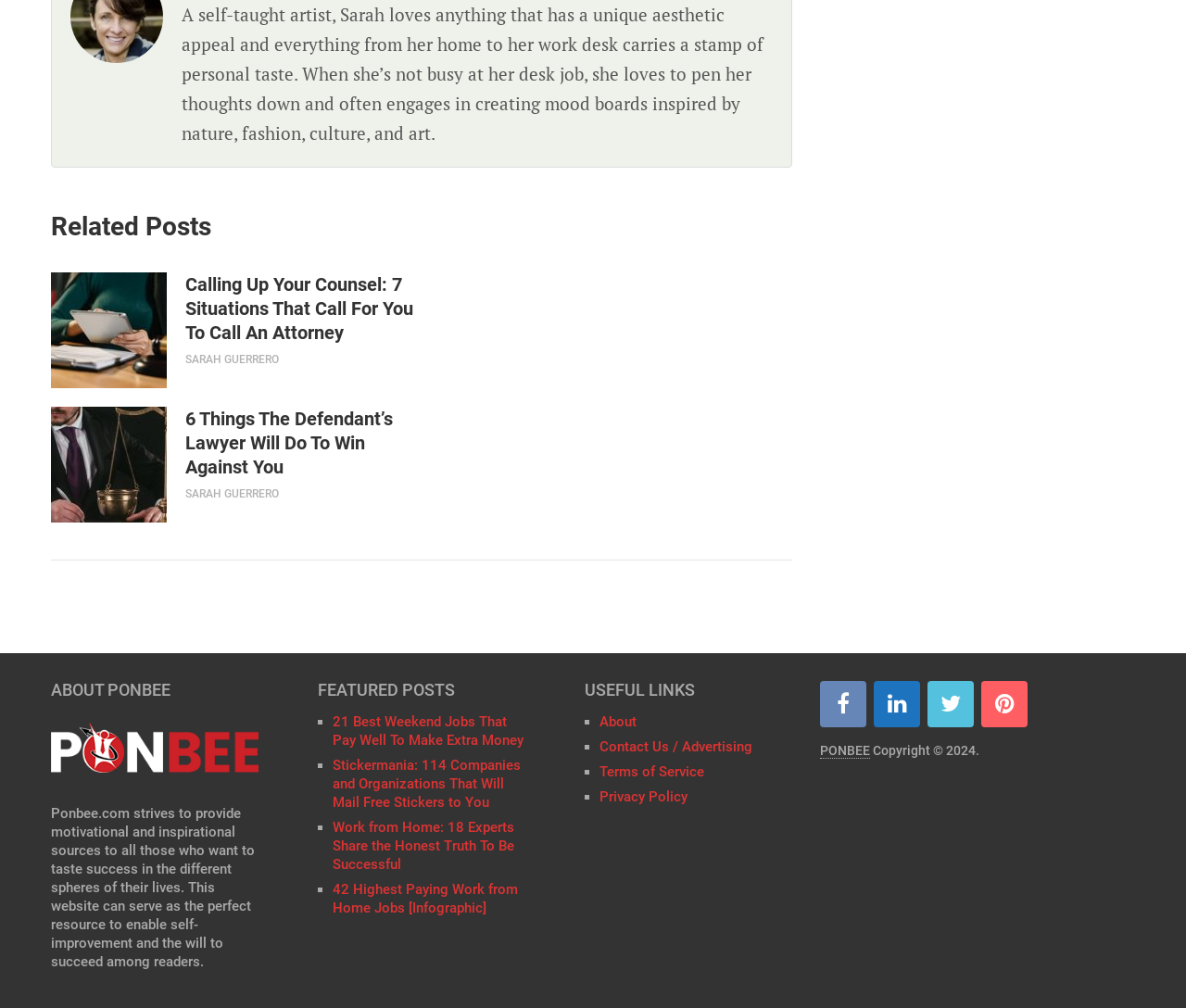Answer succinctly with a single word or phrase:
What is the topic of the article 'Calling Up Your Counsel: 7 Situations That Call For You To Call An Attorney'?

Law